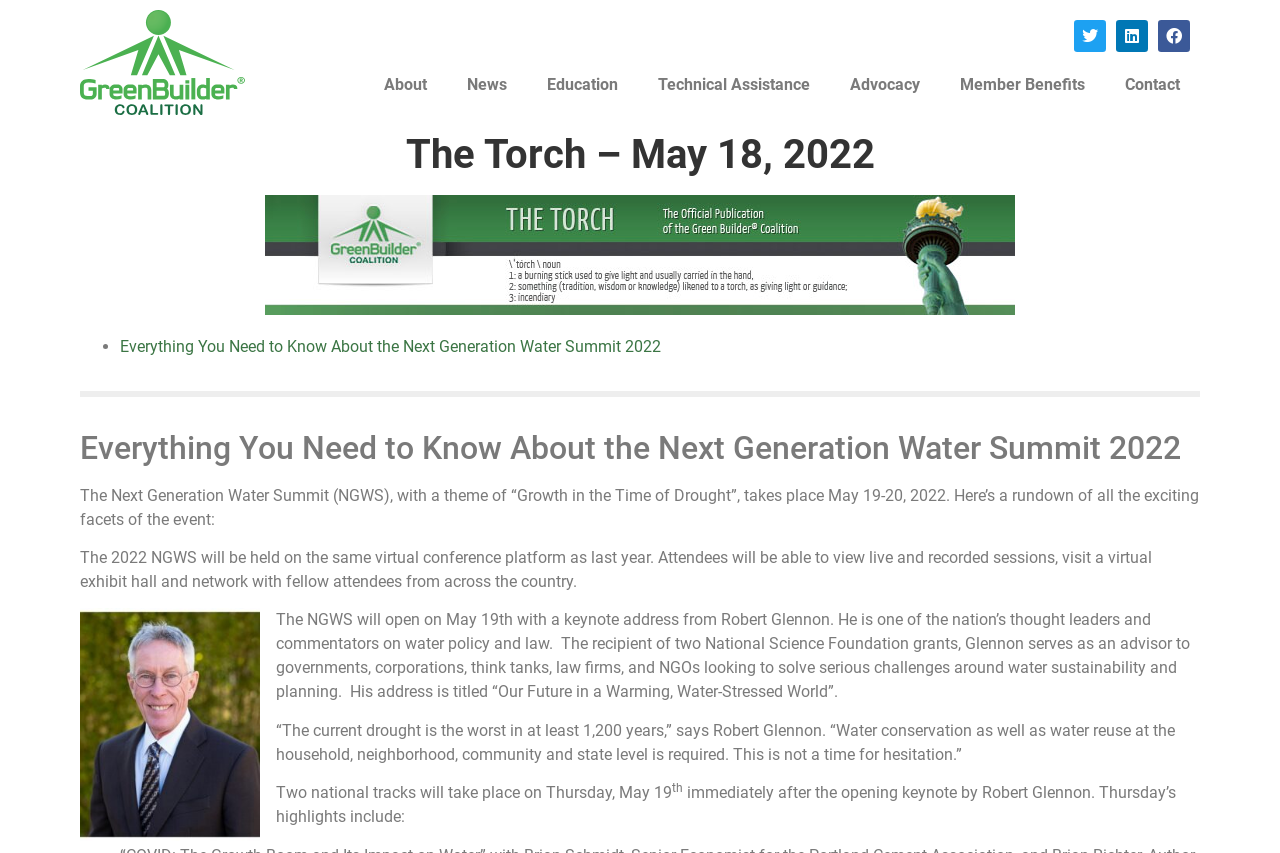Please specify the bounding box coordinates of the element that should be clicked to execute the given instruction: 'Check the News section'. Ensure the coordinates are four float numbers between 0 and 1, expressed as [left, top, right, bottom].

[0.349, 0.073, 0.412, 0.127]